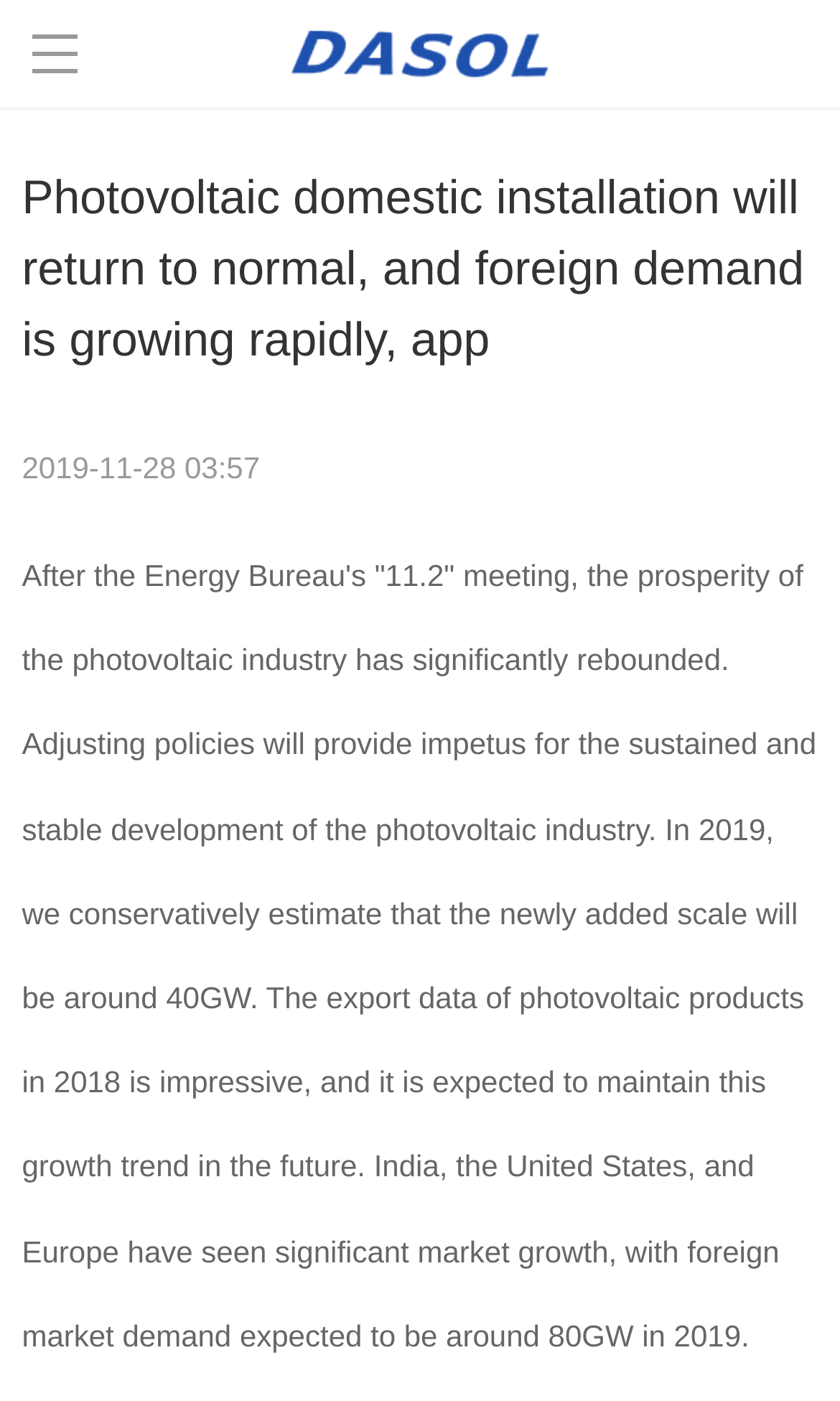Identify the webpage's primary heading and generate its text.

Photovoltaic domestic installation will return to normal, and foreign demand is growing rapidly, app